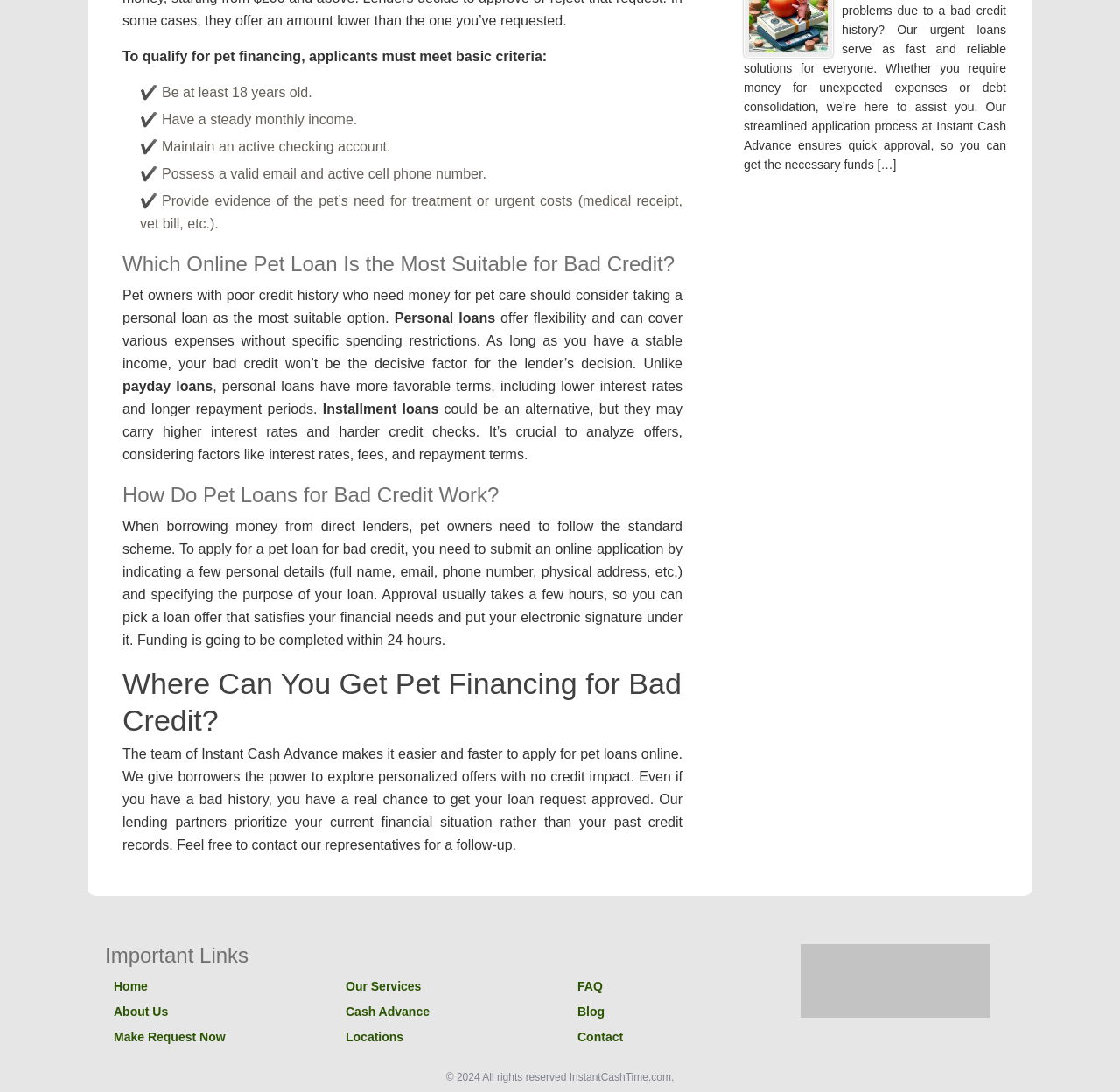Extract the bounding box of the UI element described as: "alt="Get it on Google Play"".

[0.715, 0.921, 0.884, 0.934]